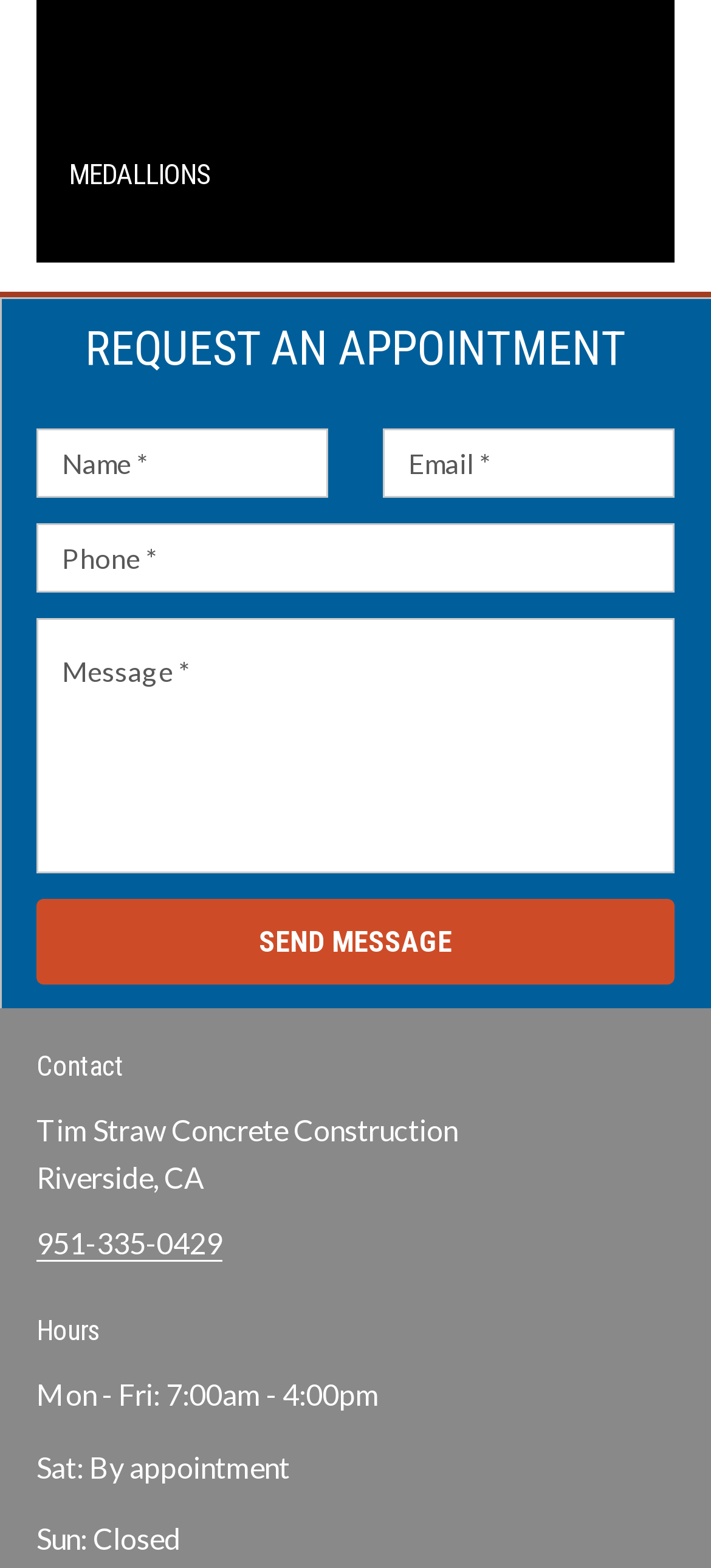What is the purpose of the button?
Provide a detailed and well-explained answer to the question.

I found the purpose of the button by looking at the button element with the text 'SEND MESSAGE' located at [0.051, 0.573, 0.949, 0.628].